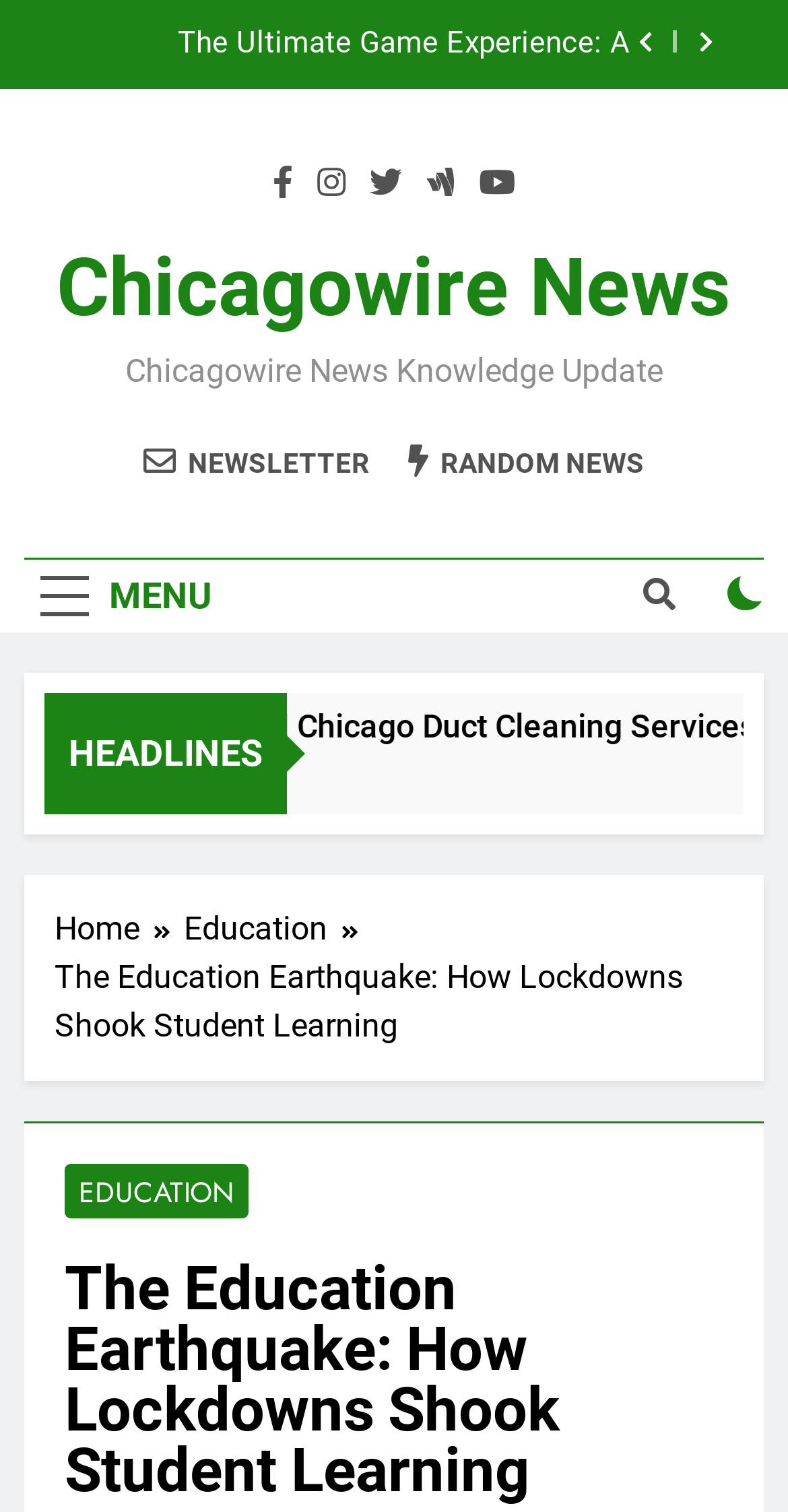Identify and provide the title of the webpage.

The Education Earthquake: How Lockdowns Shook Student Learning